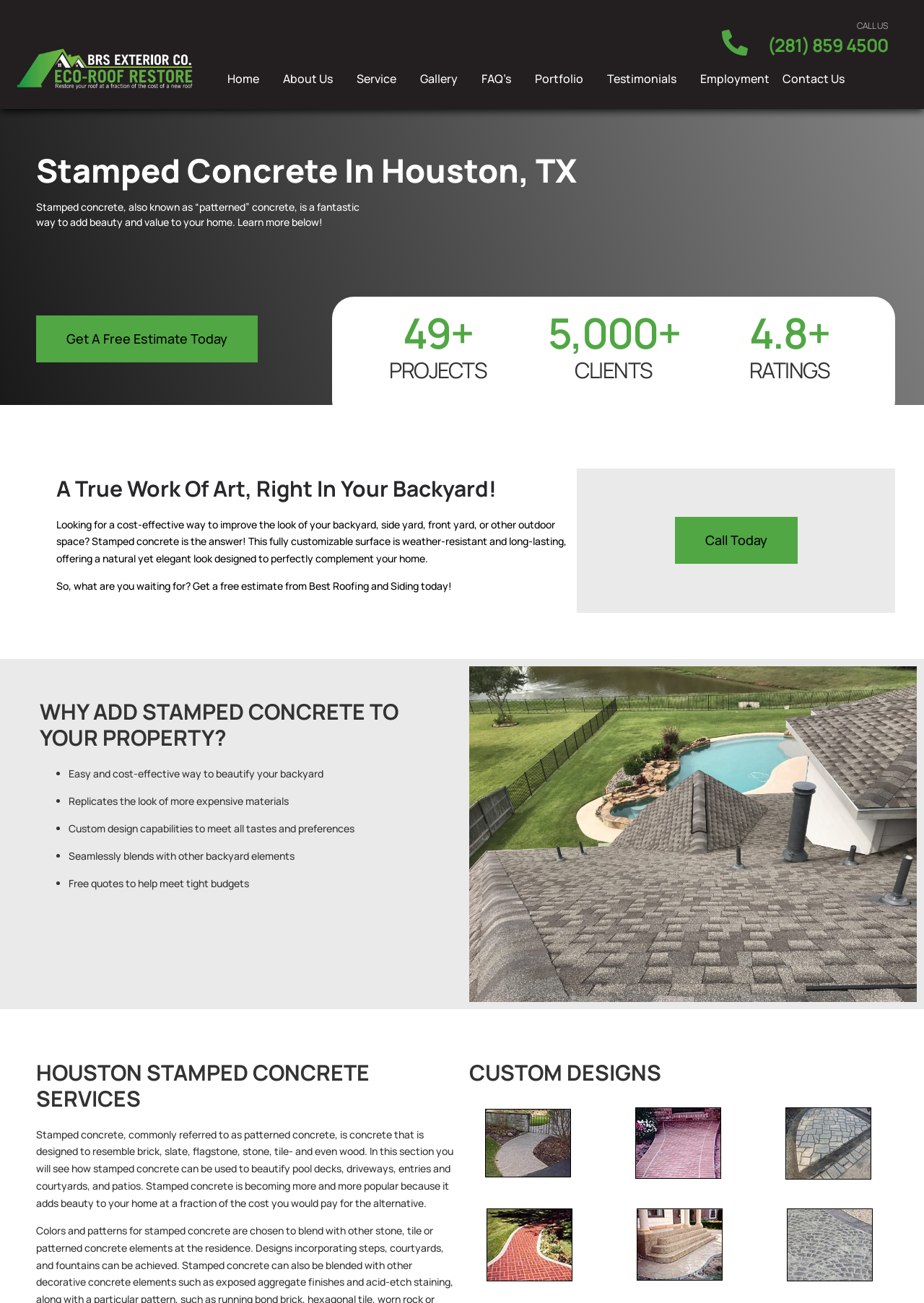Offer a detailed account of what is visible on the webpage.

This webpage is about Stamped Concrete services provided by Eco Roof Store. At the top, there is a navigation menu with 8 links: Home, About Us, Service, Gallery, FAQ's, Portfolio, Testimonials, and Employment. On the top right, there is a "CALL US" button and a phone number link.

Below the navigation menu, there is a heading "Stamped Concrete In Houston, TX" followed by a brief introduction to stamped concrete, which is a cost-effective way to add beauty and value to one's home. There is a "Get A Free Estimate Today" button and some statistics, including 49 projects, 5,000 clients, and 4.8 ratings.

The next section has a heading "A True Work Of Art, Right In Your Backyard!" and describes the benefits of stamped concrete, including its weather-resistance, long-lasting, and natural yet elegant look. There is a "Call Today" button in this section.

The following section has a heading "WHY ADD STAMPED CONCRETE TO YOUR PROPERTY?" and lists five benefits of stamped concrete, including its cost-effectiveness, ability to replicate the look of more expensive materials, custom design capabilities, seamless blending with other backyard elements, and free quotes.

The final section has a heading "HOUSTON STAMPED CONCRETE SERVICES" and describes stamped concrete services, including its ability to resemble various materials and its popularity due to its cost-effectiveness. There is also a section on "CUSTOM DESIGNS" but it does not contain any text.